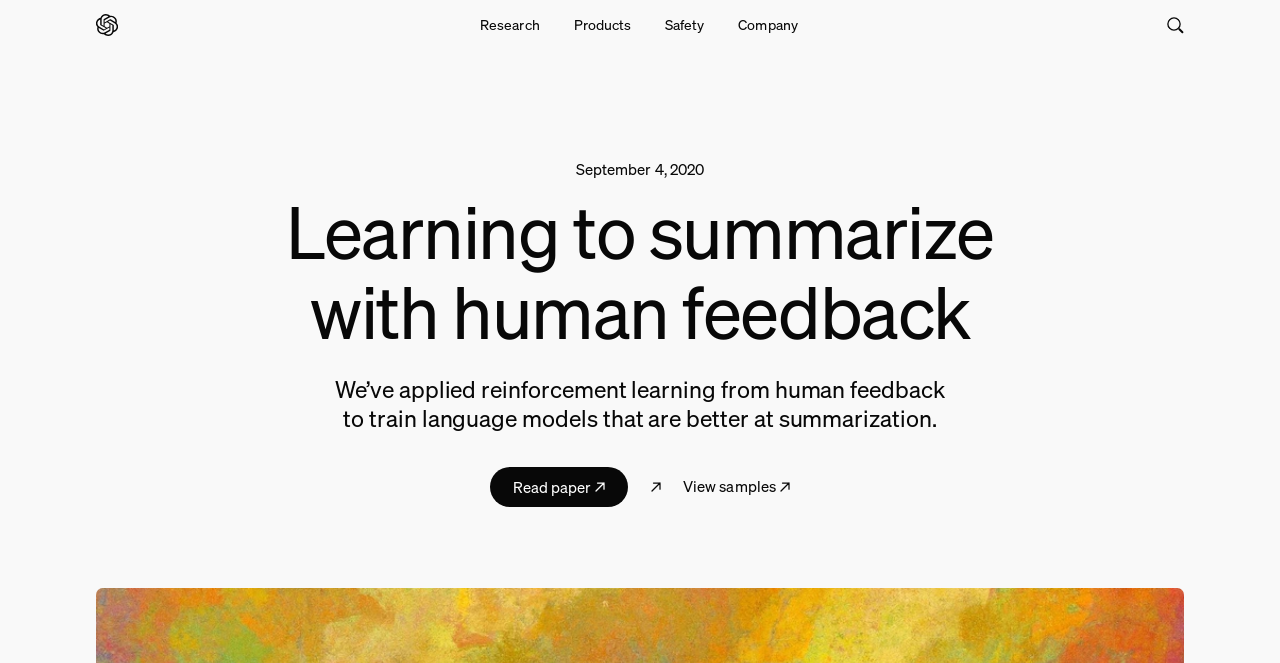Please identify the bounding box coordinates of the element's region that should be clicked to execute the following instruction: "Click the 'Research' button". The bounding box coordinates must be four float numbers between 0 and 1, i.e., [left, top, right, bottom].

[0.362, 0.0, 0.435, 0.075]